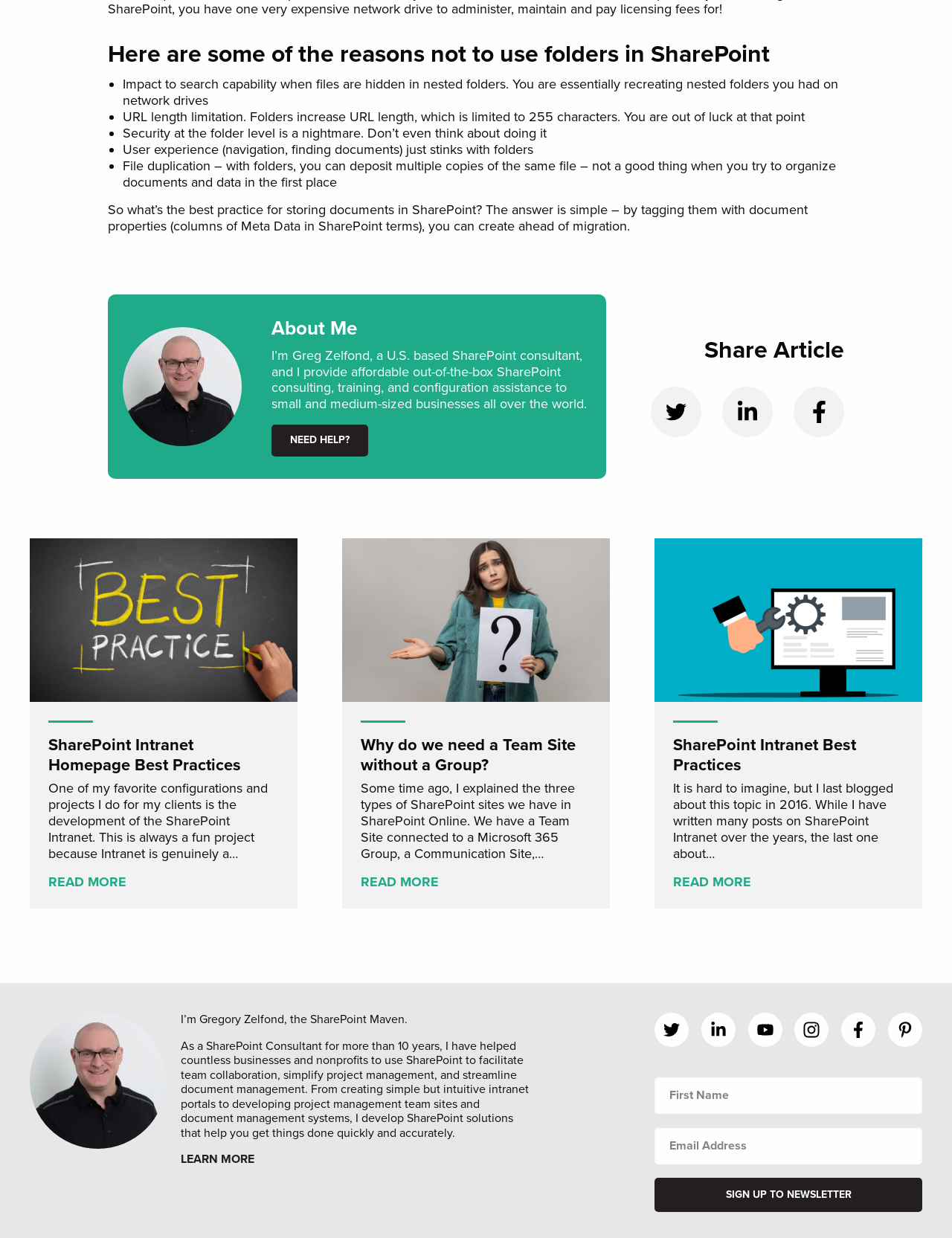Identify the coordinates of the bounding box for the element described below: "SharePoint Intranet Homepage Best Practices". Return the coordinates as four float numbers between 0 and 1: [left, top, right, bottom].

[0.051, 0.594, 0.253, 0.626]